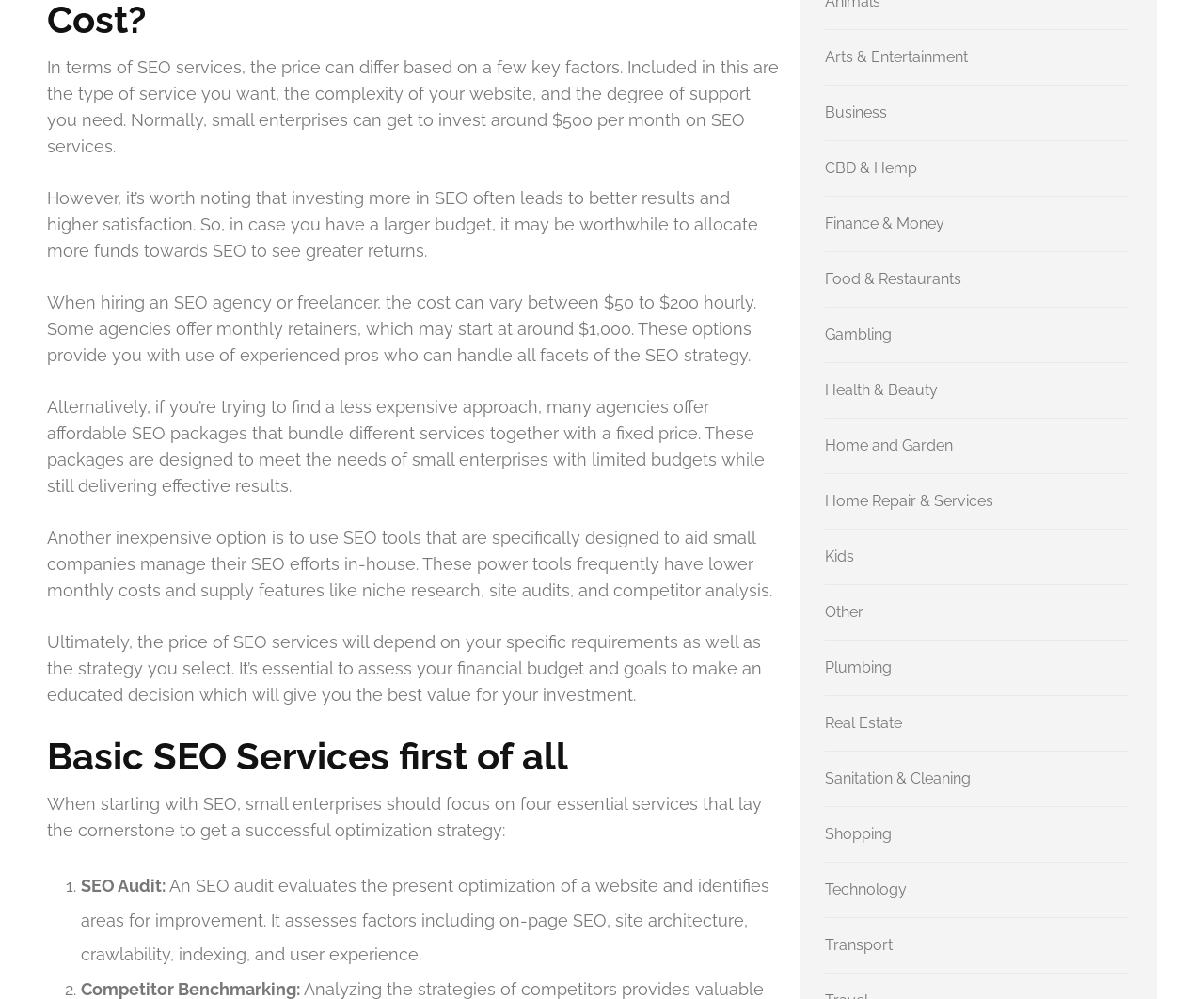Locate the bounding box coordinates of the element that needs to be clicked to carry out the instruction: "Click on 'CBD & Hemp'". The coordinates should be given as four float numbers ranging from 0 to 1, i.e., [left, top, right, bottom].

[0.685, 0.16, 0.762, 0.177]